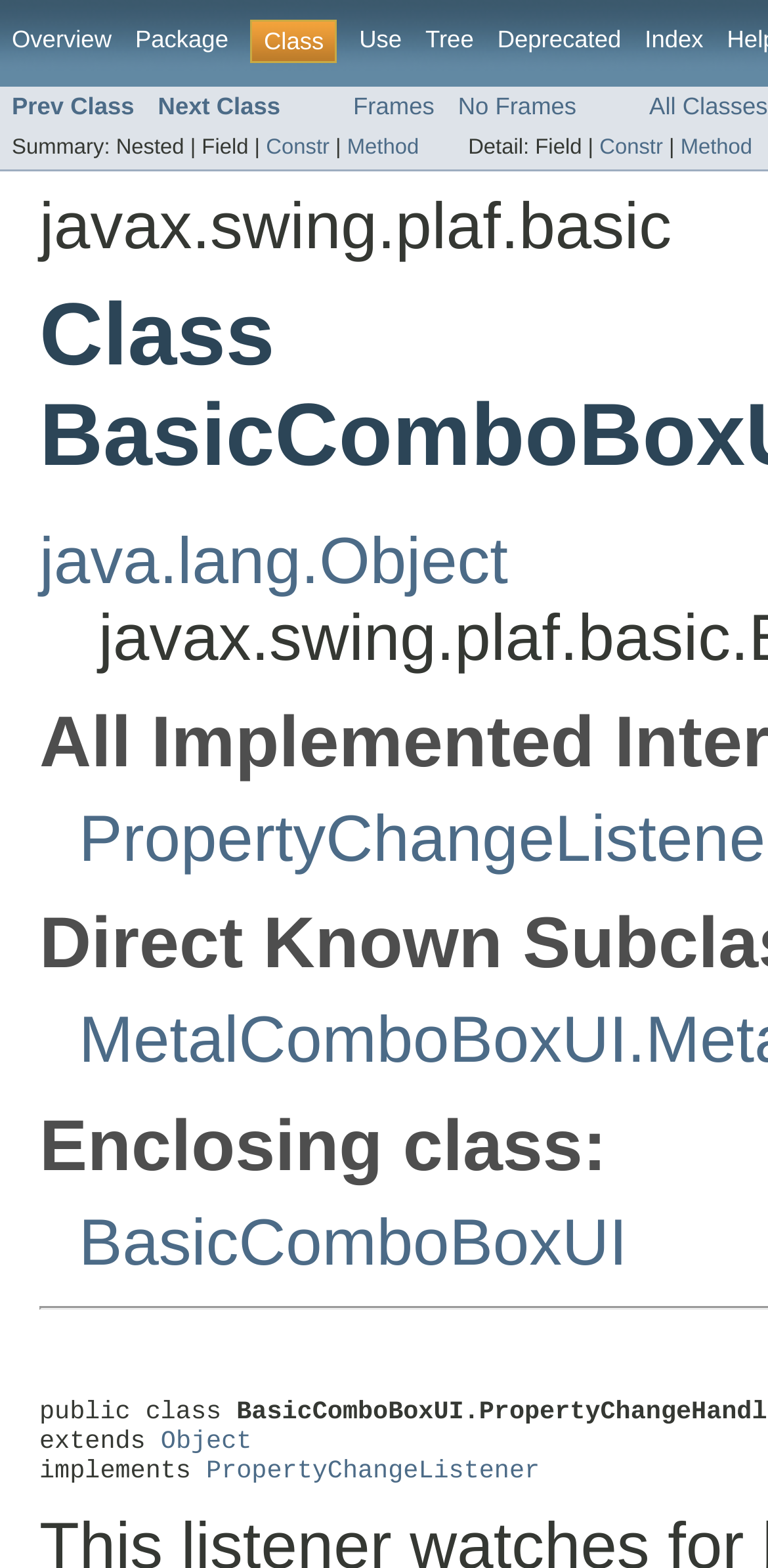Provide a thorough description of the webpage you see.

This webpage is about the Java class "BasicComboBoxUI.PropertyChangeHandler" in the Java Platform SE 7. At the top, there are several links, including "Overview", "Package", "Use", "Tree", "Deprecated", and "Index", which are aligned horizontally and take up about half of the screen width. Below these links, there are two rows of links, with the first row containing "Prev Class", "Next Class", "Frames", "No Frames", and "All Classes", and the second row containing "Constr", "Method", and another "Constr" and "Method" pair.

To the right of the top links, there is a static text "Class" and another static text "javax.swing.plaf.basic" below it. Below the second row of links, there is a summary section with static texts "Summary:", "Nested | ", "Field | ", and "Detail: ". These texts are aligned vertically and take up about a quarter of the screen width.

On the left side of the page, there is a hierarchical structure with a link "java.lang.Object" and its enclosing class "BasicComboBoxUI" indented below it. Below this structure, there are three lines of static texts, including "public class", "extends", and "implements", with links "Object" and "PropertyChangeListener" respectively.

Overall, this webpage provides a detailed description of the Java class "BasicComboBoxUI.PropertyChangeHandler" with its properties, methods, and relationships to other classes.